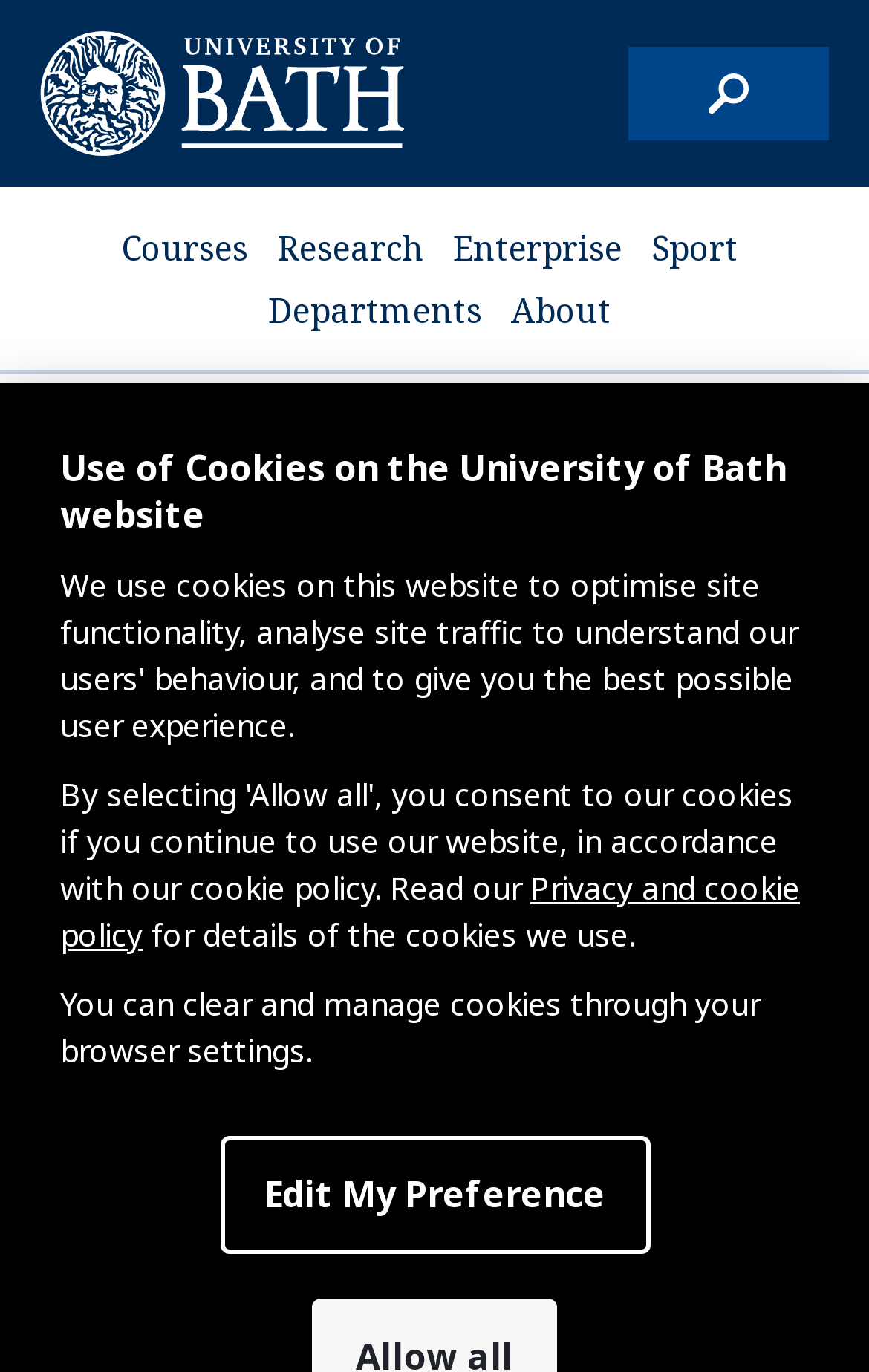Please provide a short answer using a single word or phrase for the question:
What is the name of the accommodation service?

Student Accommodation